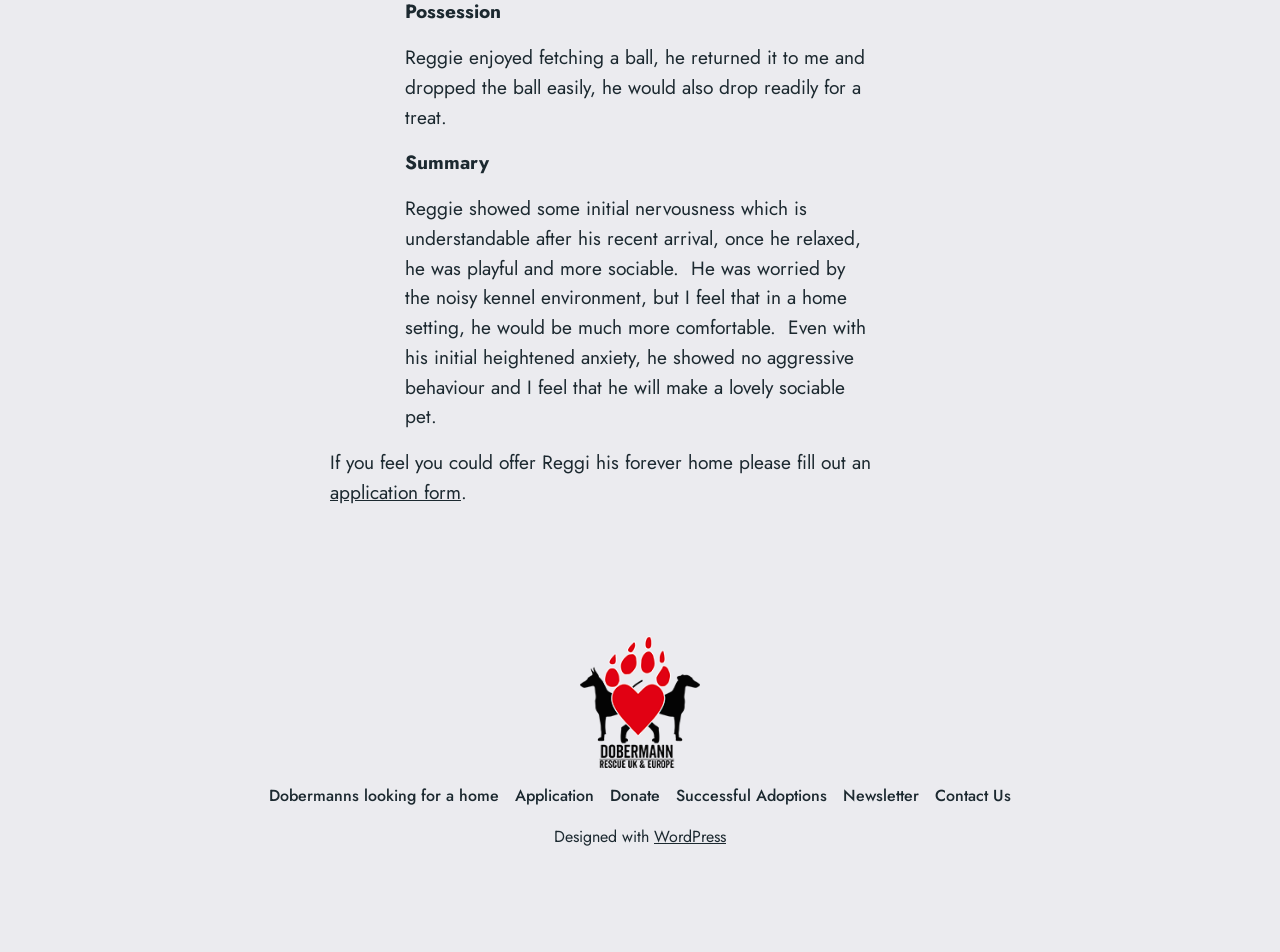Given the description "WordPress", provide the bounding box coordinates of the corresponding UI element.

[0.511, 0.867, 0.567, 0.891]